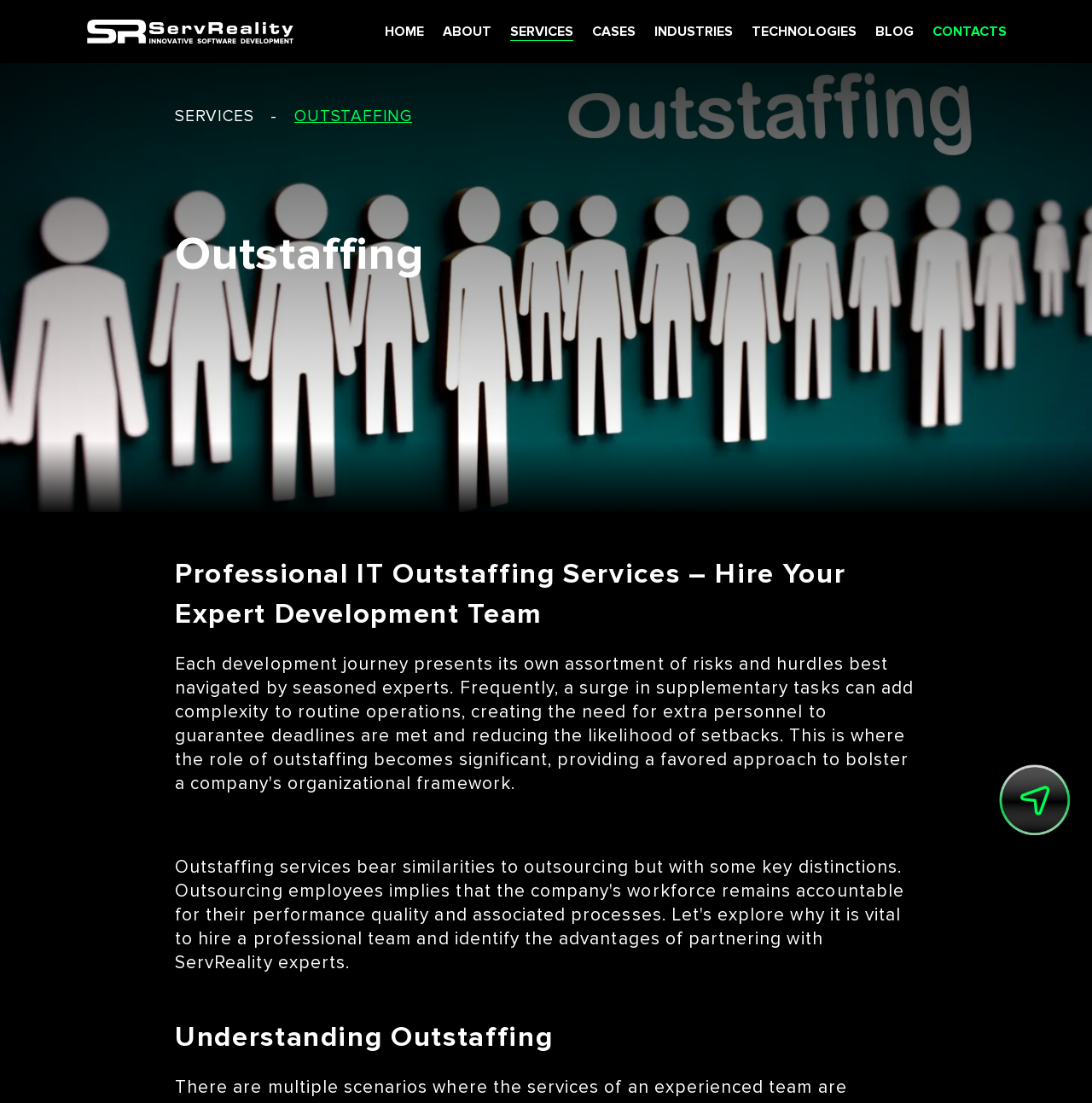What is the company name on the logo?
Answer the question with a single word or phrase by looking at the picture.

ServReality